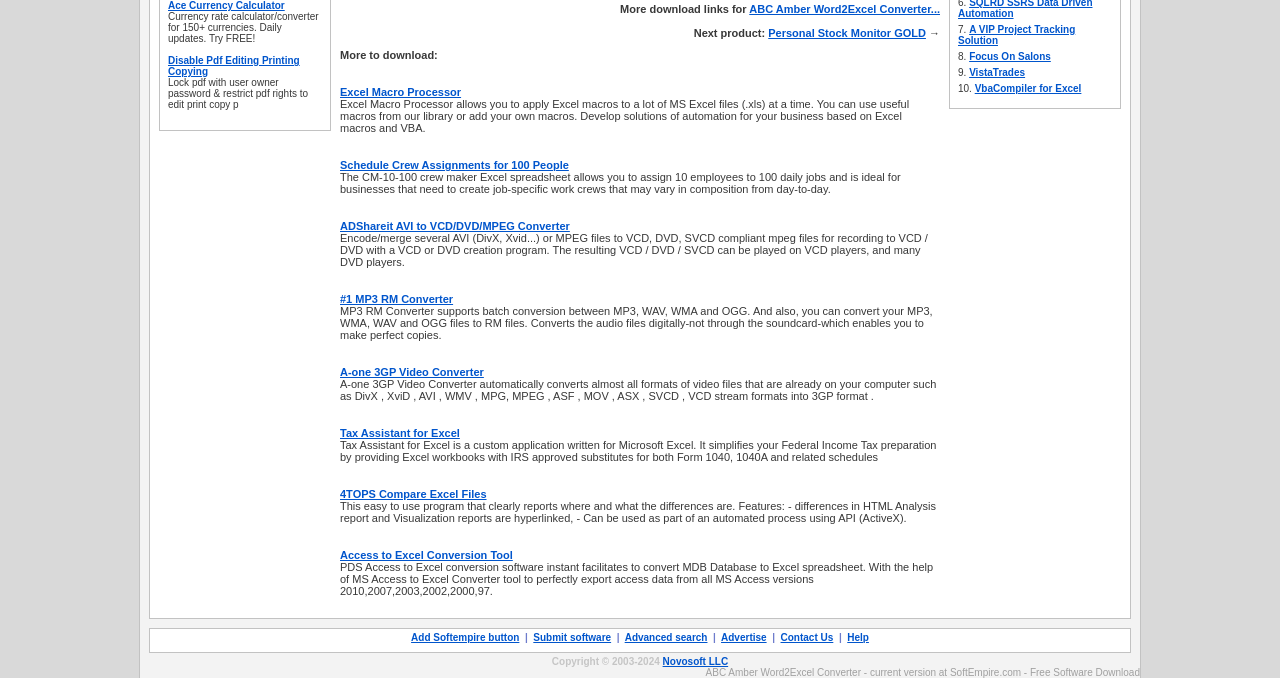Provide the bounding box coordinates for the UI element described in this sentence: "4TOPS Compare Excel Files". The coordinates should be four float values between 0 and 1, i.e., [left, top, right, bottom].

[0.266, 0.72, 0.38, 0.737]